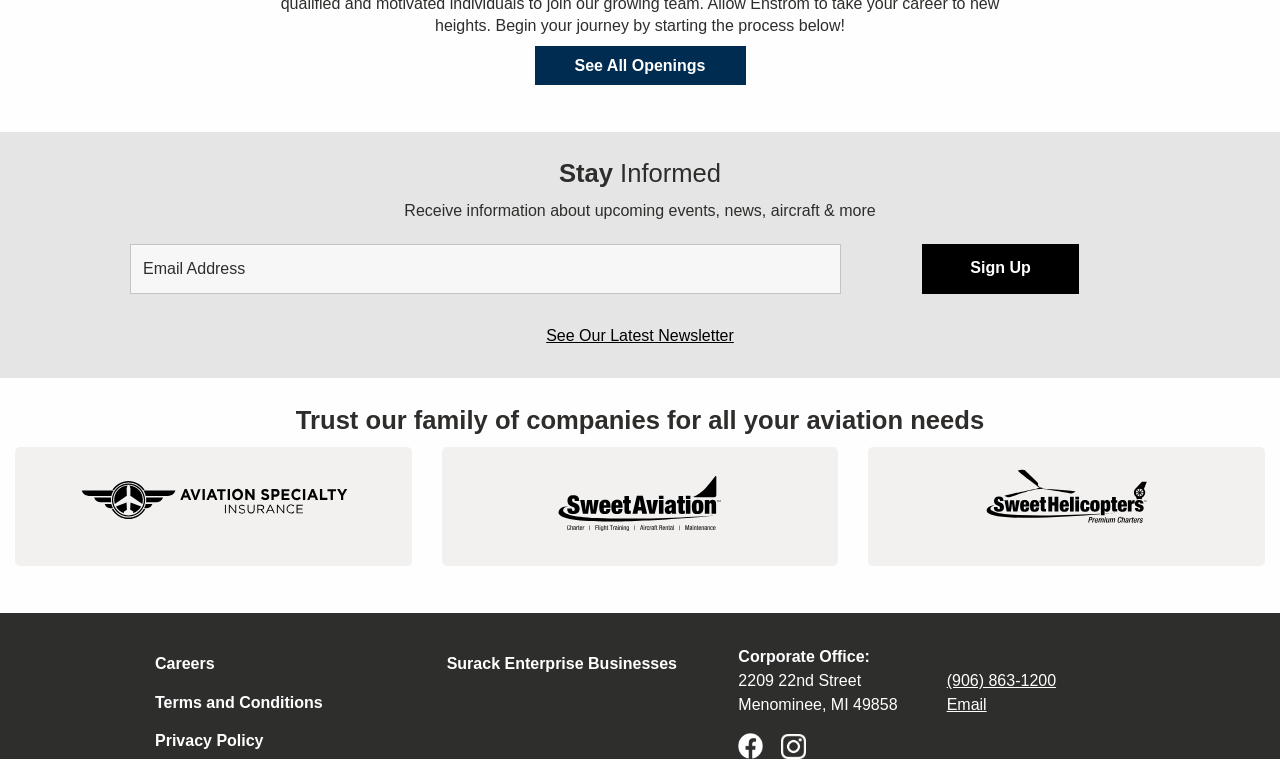What is the company's corporate office address?
Please ensure your answer is as detailed and informative as possible.

I found the corporate office address by looking at the static text elements at the bottom of the webpage, where it says 'Corporate Office:' followed by the address.